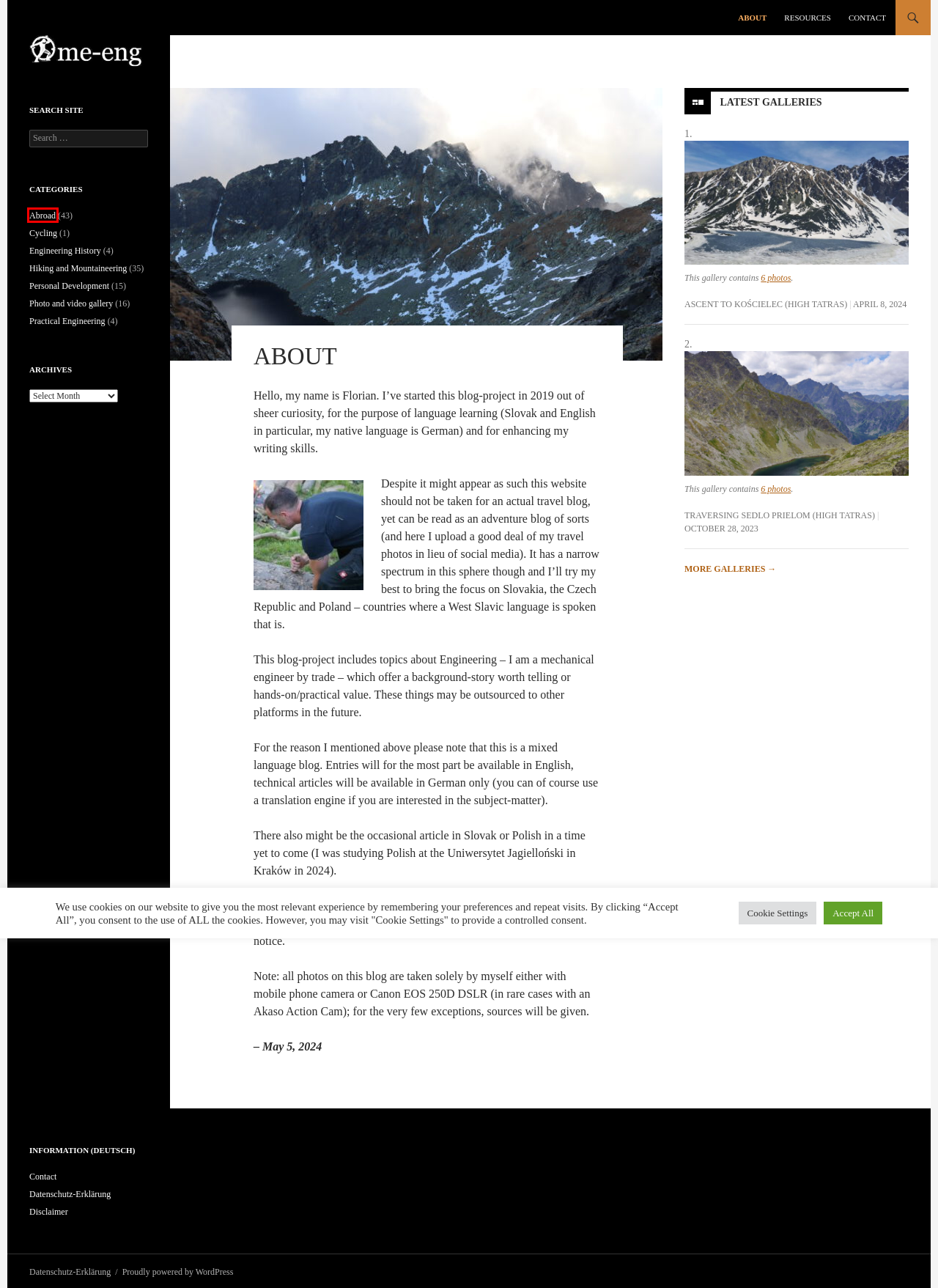Given a screenshot of a webpage with a red bounding box around an element, choose the most appropriate webpage description for the new page displayed after clicking the element within the bounding box. Here are the candidates:
A. Resources - ome-eng.net
B. Datenschutz-Erklärung - ome-eng.net
C. Engineering History Archives - ome-eng.net
D. Traversing Sedlo prielom (High Tatras) - ome-eng.net
E. Abroad Archives - ome-eng.net
F. Ascent to Kościelec (High Tatras) - ome-eng.net
G. ome-eng.net - A&D
H. Gallery Archives - ome-eng.net

E